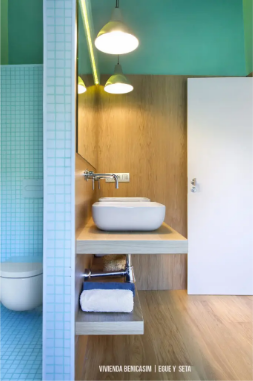Reply to the question with a single word or phrase:
How many pendant lights are hanging from the ceiling?

Two